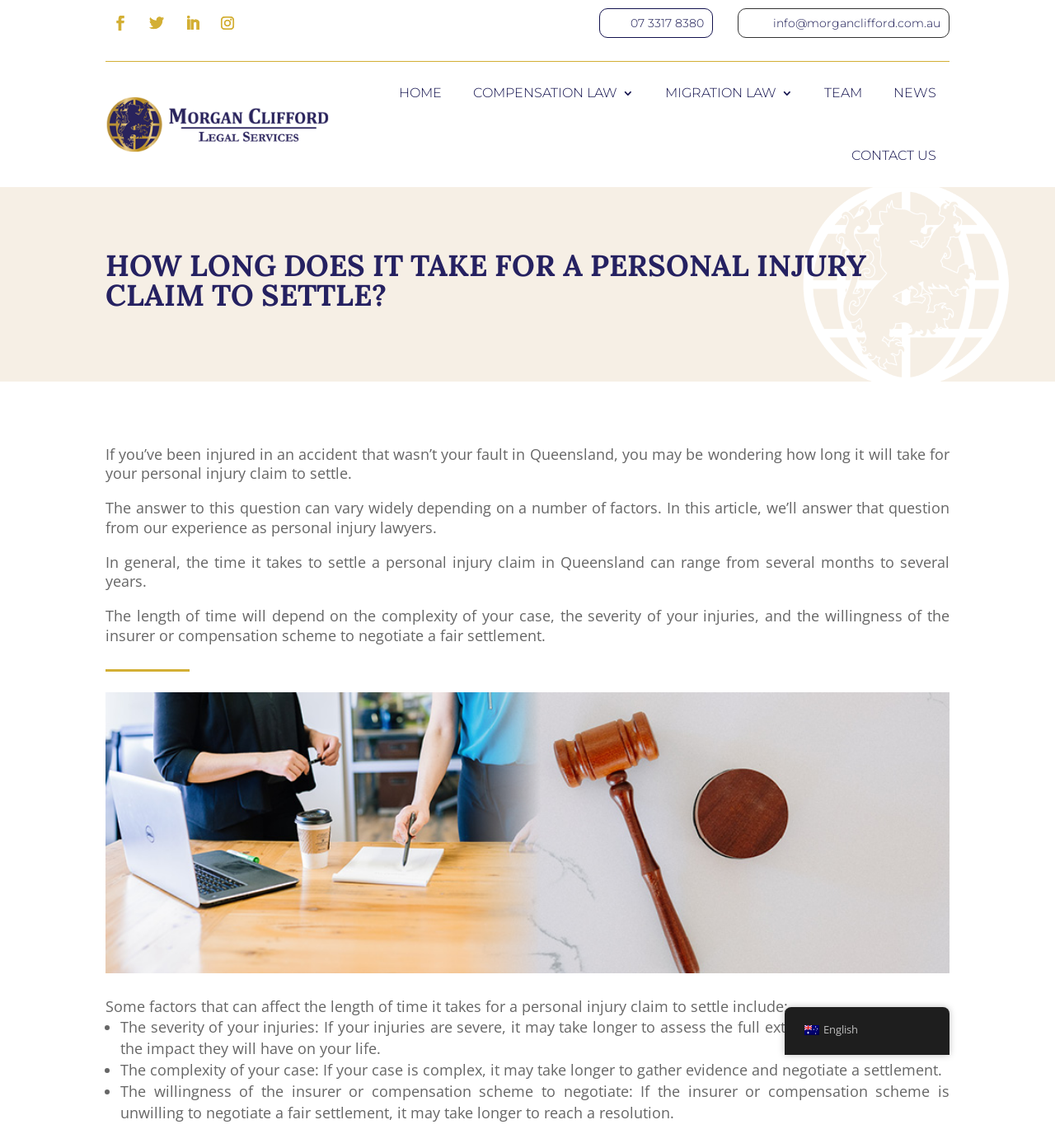Locate the bounding box coordinates of the area where you should click to accomplish the instruction: "Click the CONTACT US link".

[0.807, 0.109, 0.888, 0.163]